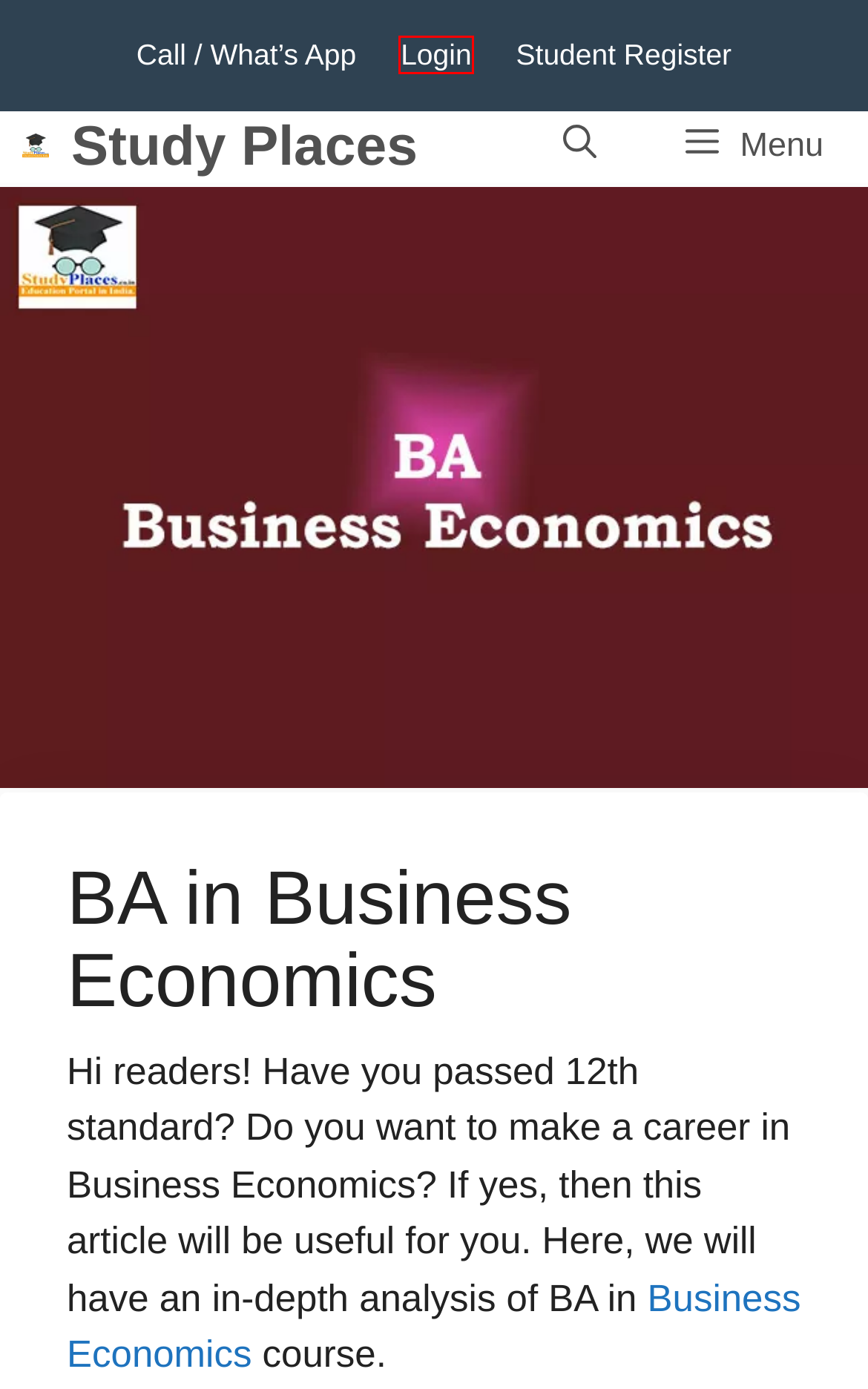With the provided webpage screenshot containing a red bounding box around a UI element, determine which description best matches the new webpage that appears after clicking the selected element. The choices are:
A. Career Plus - Unmatched dynamic of EdTech
B. BestL.L.B : Courses, Fees & MoreOver! - StudyPlaces
C. Login – Study Places
D. PGDM.College: PGDM Colleges in India Fees, Admission, Ranking
E. BBA in International Business
F. Study Places - Education Portal in India
G. BBA in Green Energy Business
H. Student Register Form – Study Places

C